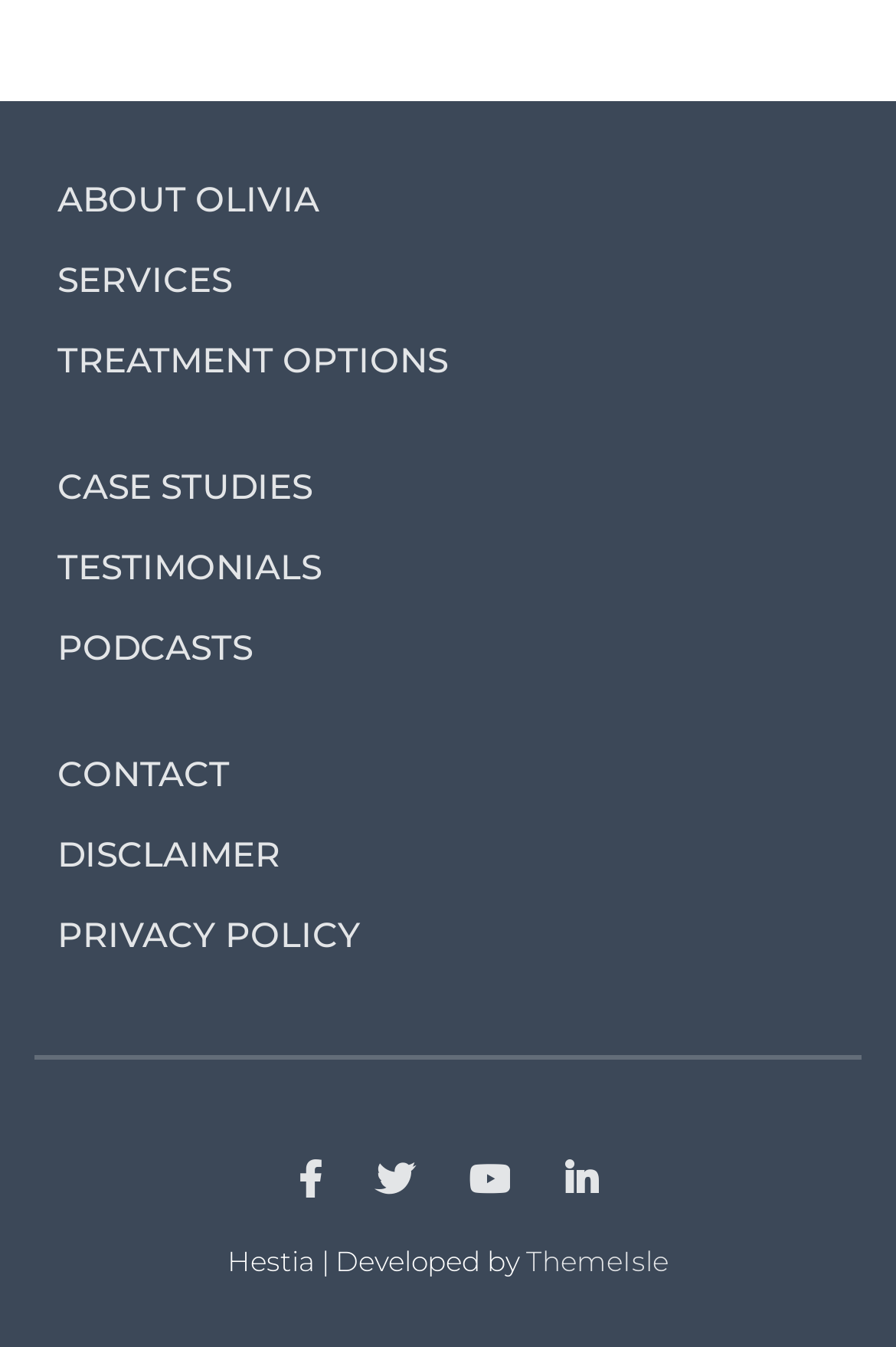Identify the bounding box coordinates of the clickable section necessary to follow the following instruction: "check disclaimer". The coordinates should be presented as four float numbers from 0 to 1, i.e., [left, top, right, bottom].

[0.064, 0.613, 0.313, 0.655]